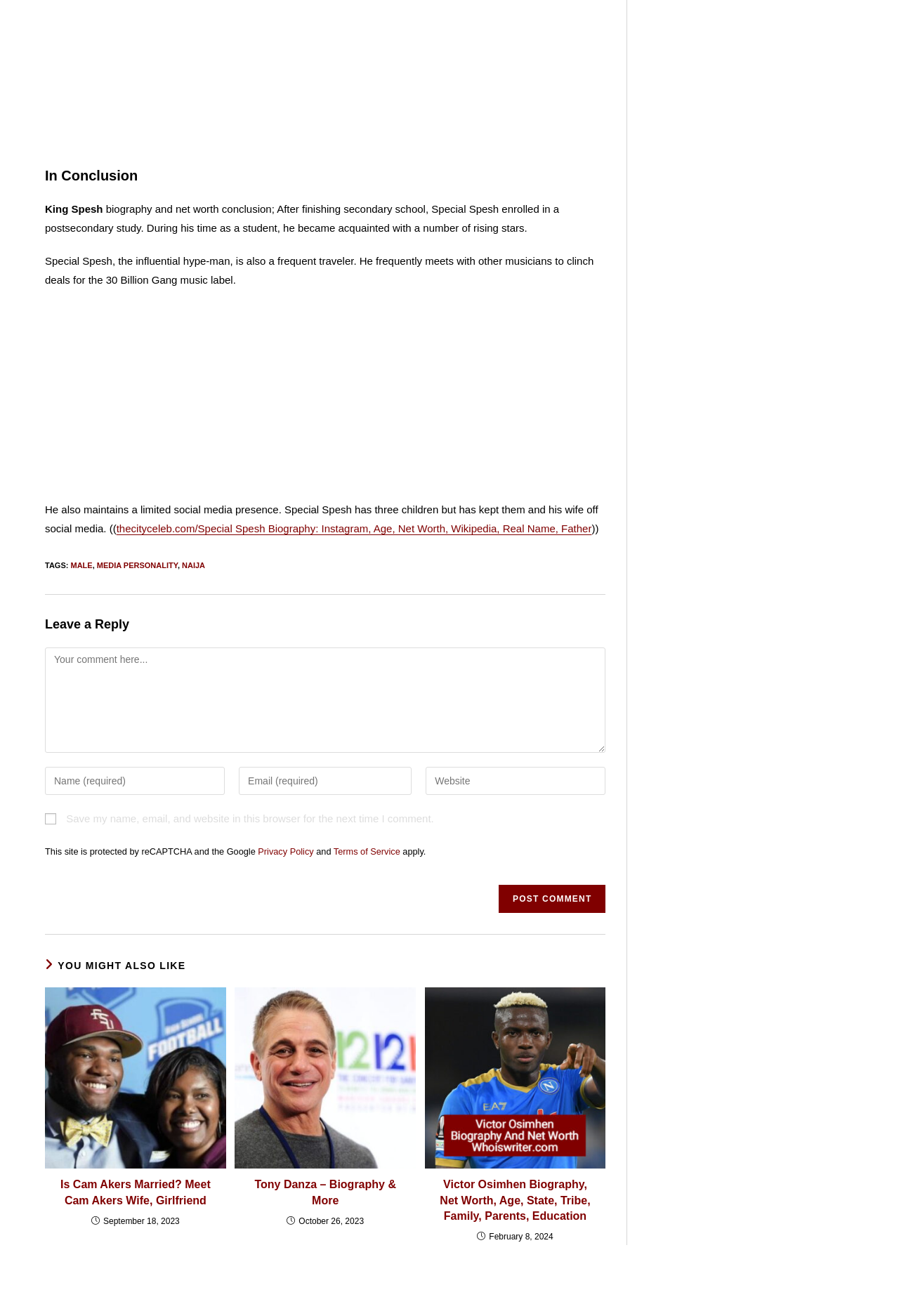Locate the bounding box coordinates of the area to click to fulfill this instruction: "Visit the article about Victor Osimhen". The bounding box should be presented as four float numbers between 0 and 1, in the order [left, top, right, bottom].

[0.472, 0.75, 0.674, 0.888]